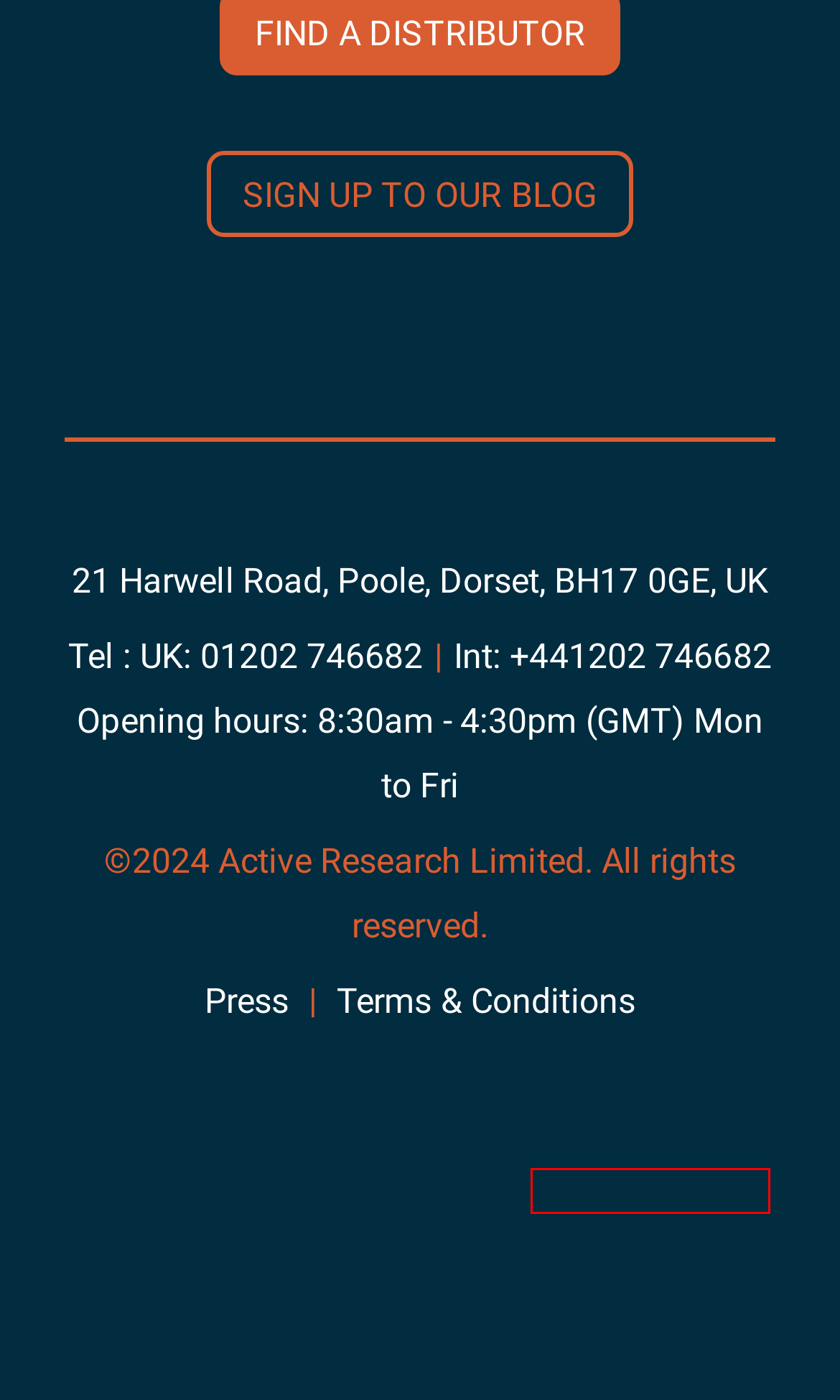Examine the screenshot of a webpage with a red bounding box around a UI element. Your task is to identify the webpage description that best corresponds to the new webpage after clicking the specified element. The given options are:
A. NCSC
B. Find NMEA Distributors Near You | Actisense Marine Network Technology
C. Everything you need to know about NMEA 0183 Guide - Actisense
D. Actisense | Ecologi
E. Smart Universal Micro Terminator - A2K-TER-U - Actisense
F. Terms & Conditions - Actisense
G. NMEA News - Sign up to our Newsletter - Actisense NMEA Specialists
H. ISO - Standards

A